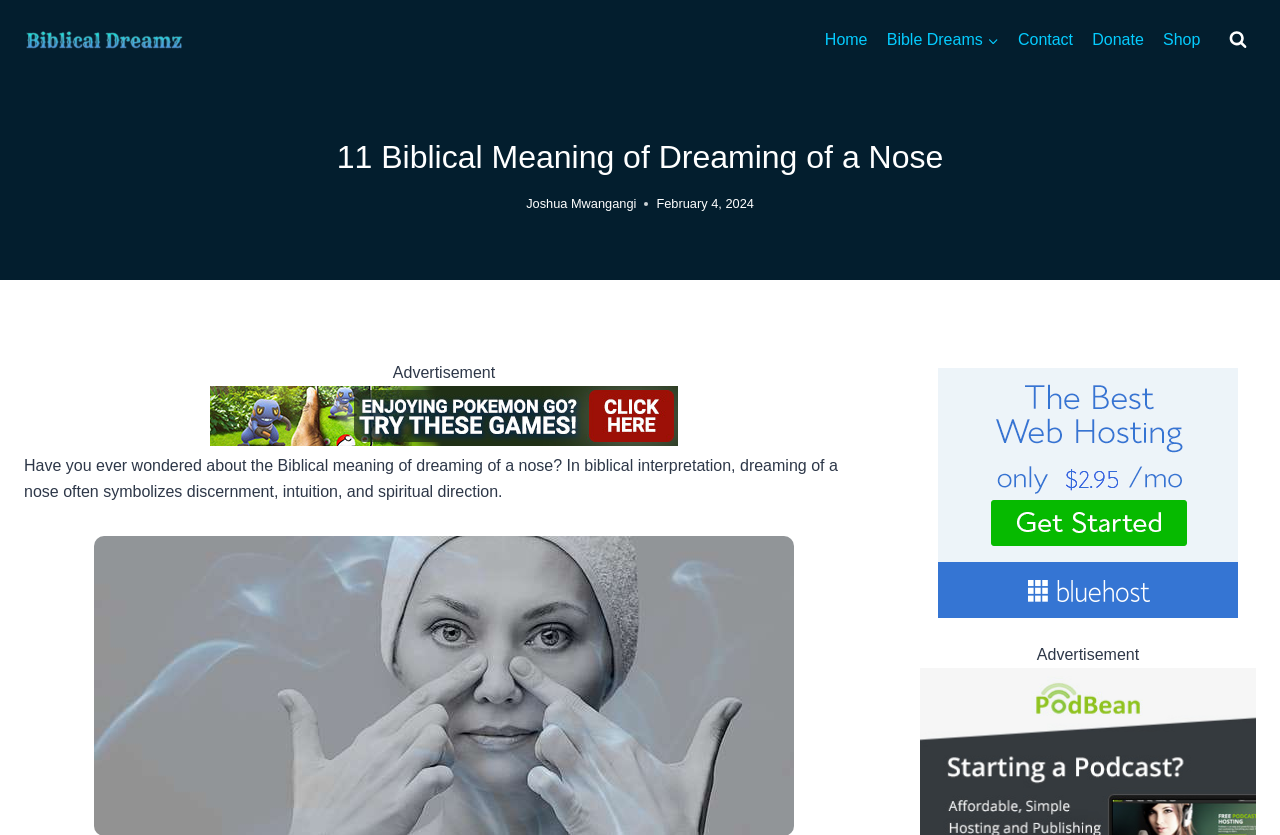Refer to the image and answer the question with as much detail as possible: What is the author of the article?

The author's name is found in the static text element with the text 'Joshua Mwangangi' located at [0.411, 0.234, 0.497, 0.252].